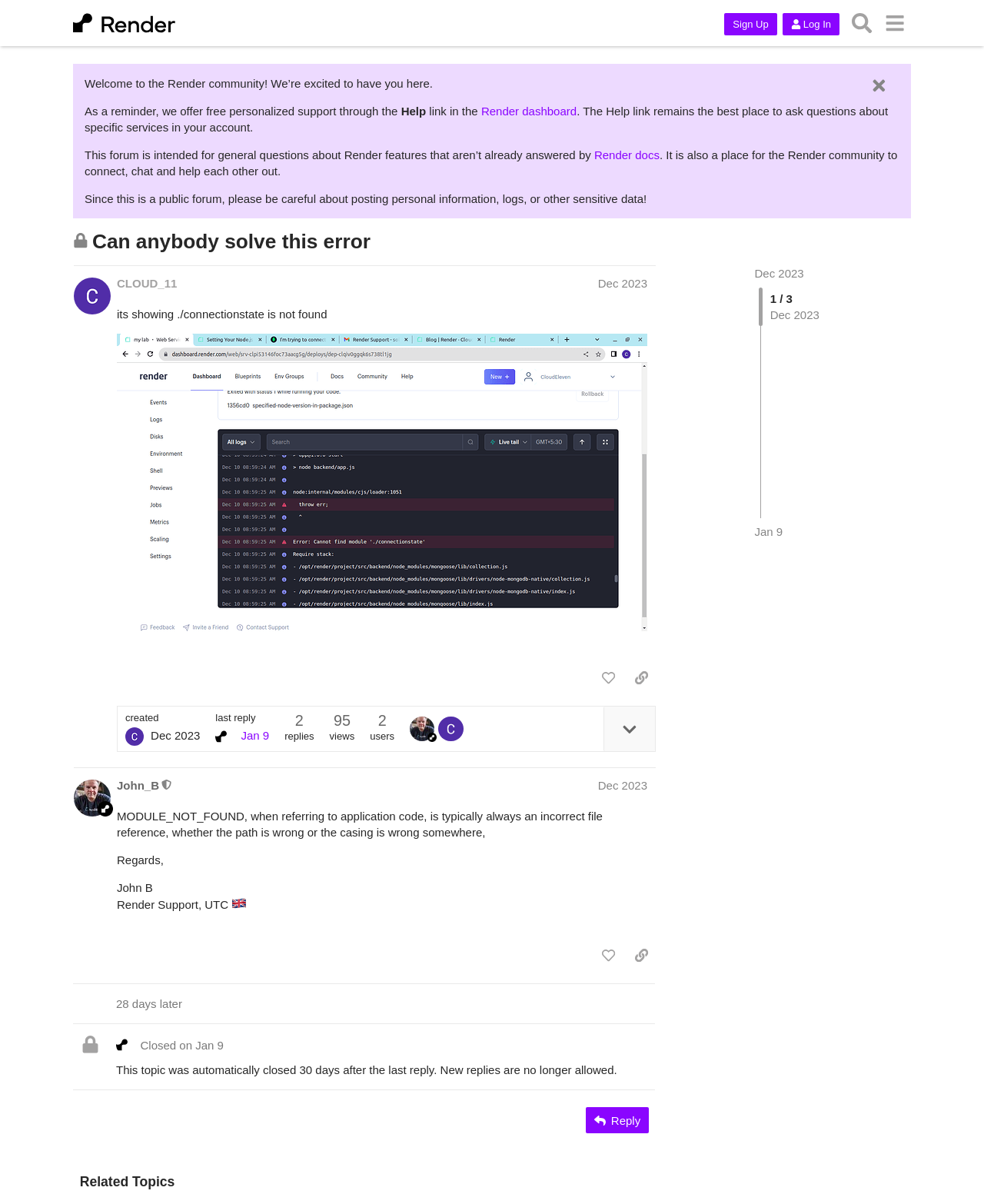Please determine the bounding box coordinates for the element with the description: "rendererror1366×768 105 KB".

[0.119, 0.277, 0.658, 0.524]